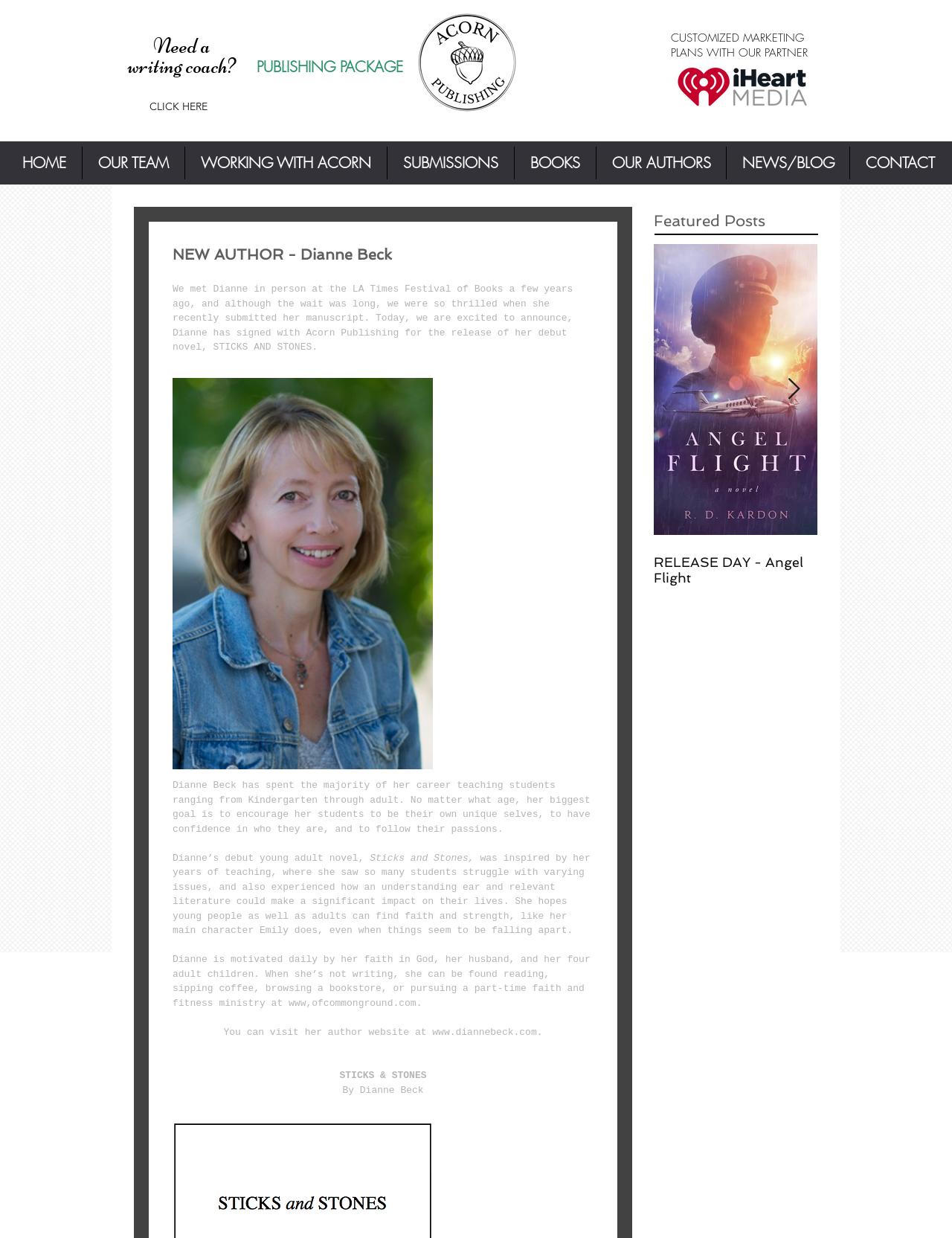Detail the various sections and features of the webpage.

This webpage is about a new author, Dianne Beck, who has signed with Acorn Publishing for the release of her debut novel, "Sticks and Stones". The page is divided into several sections. At the top, there is a navigation menu with links to different parts of the website, including "Home", "Our Team", "Working with Acorn", "Submissions", "Books", "Our Authors", "News/Blog", and "Contact".

Below the navigation menu, there is a section with a heading "Need a writing coach?" and a link to click for more information. Next to it, there is a link to a publishing package and an image of Acorn Publishing, a top hybrid publisher in San Diego, California.

Further down, there is a section with a heading "CUSTOMIZED MARKETING PLANS WITH OUR PARTNER" and a link to iHeartMedia, a marketing partner that can help sell more books. There is also an image associated with this link.

The main content of the page is about Dianne Beck, the new author. There is a heading "NEW AUTHOR - Dianne Beck" and a paragraph describing how she met the team at the LA Times Festival of Books and recently submitted her manuscript. The page also announces that she has signed with Acorn Publishing for the release of her debut novel.

Below this, there is a section with more information about Dianne Beck, including her background as a teacher, her inspiration for writing, and her motivations. There are also links to her author website and a faith and fitness ministry website.

On the right side of the page, there is a section with a heading "Featured Posts" and a list of posts, including one titled "RELEASE DAY - Angel Flight" with an associated image. There is also a button to navigate to the next item.

Overall, the page is dedicated to introducing Dianne Beck as a new author and promoting her debut novel, "Sticks and Stones", as well as providing information about Acorn Publishing and its services.